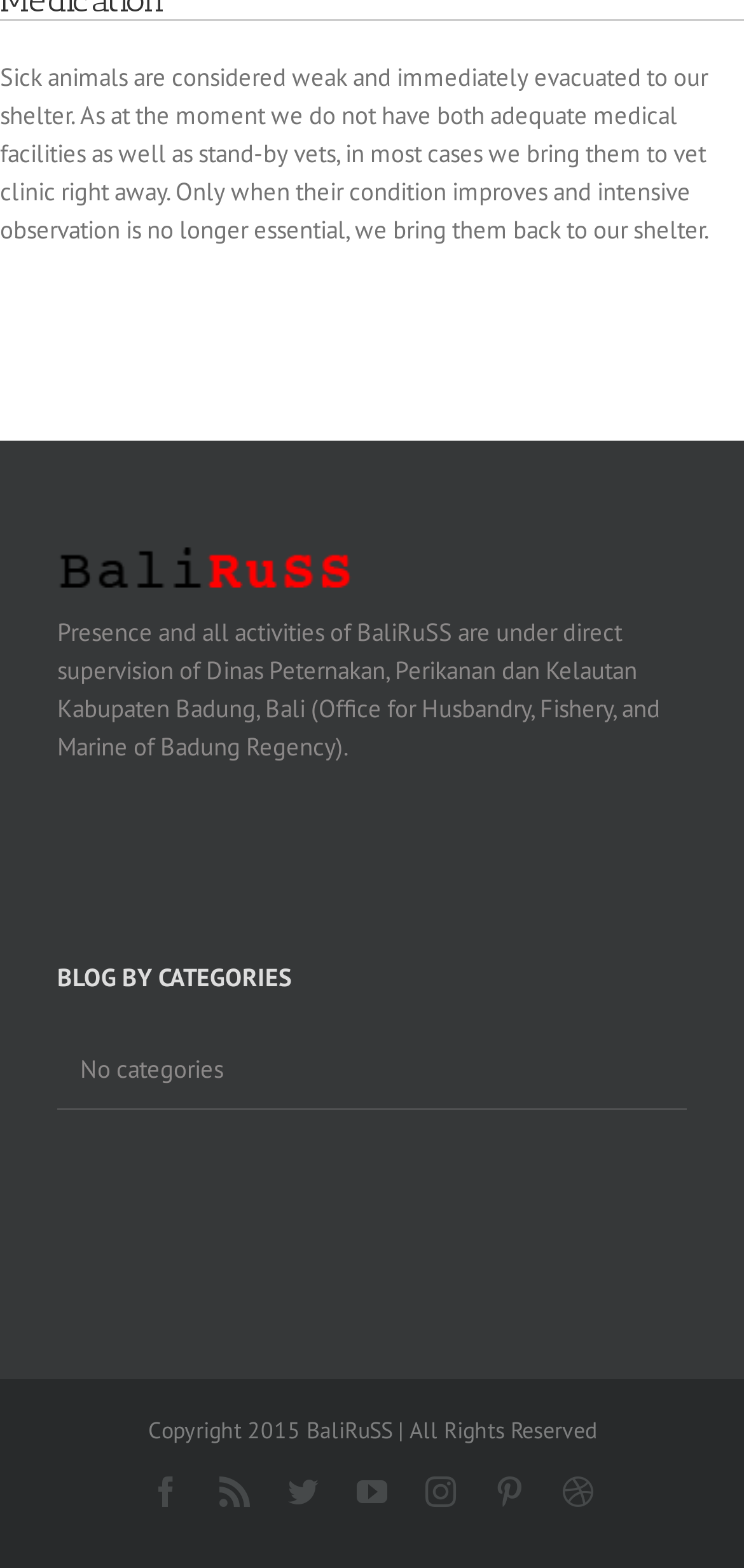Who supervises BaliRuSS's activities?
Give a thorough and detailed response to the question.

According to the text, 'Presence and all activities of BaliRuSS are under direct supervision of Dinas Peternakan, Perikanan dan Kelautan Kabupaten Badung, Bali (Office for Husbandry, Fishery, and Marine of Badung Regency).' This implies that Dinas Peternakan, Perikanan dan Kelautan Kabupaten Badung, Bali supervises BaliRuSS's activities.